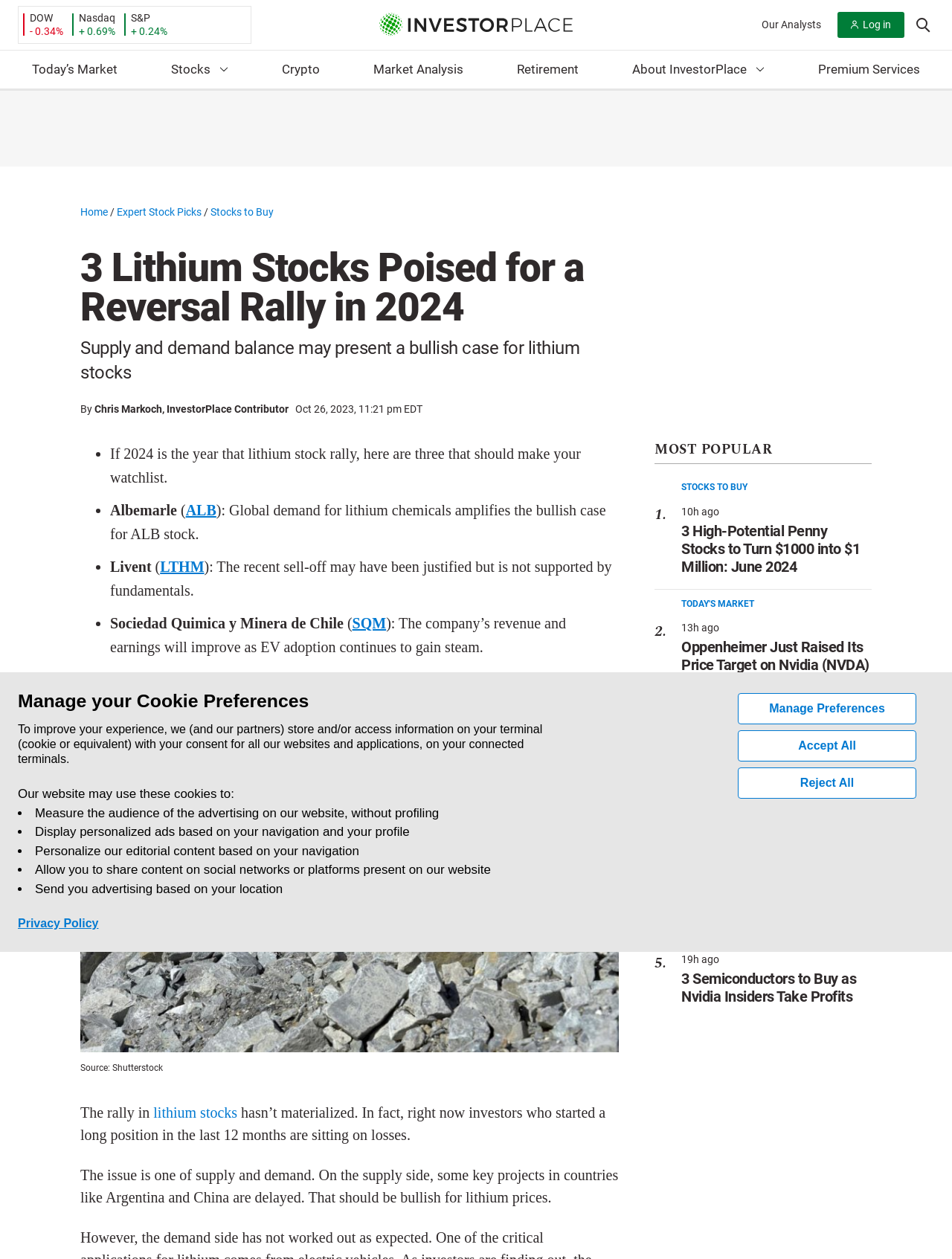Indicate the bounding box coordinates of the clickable region to achieve the following instruction: "View 'Expert Stock Picks'."

[0.123, 0.164, 0.212, 0.173]